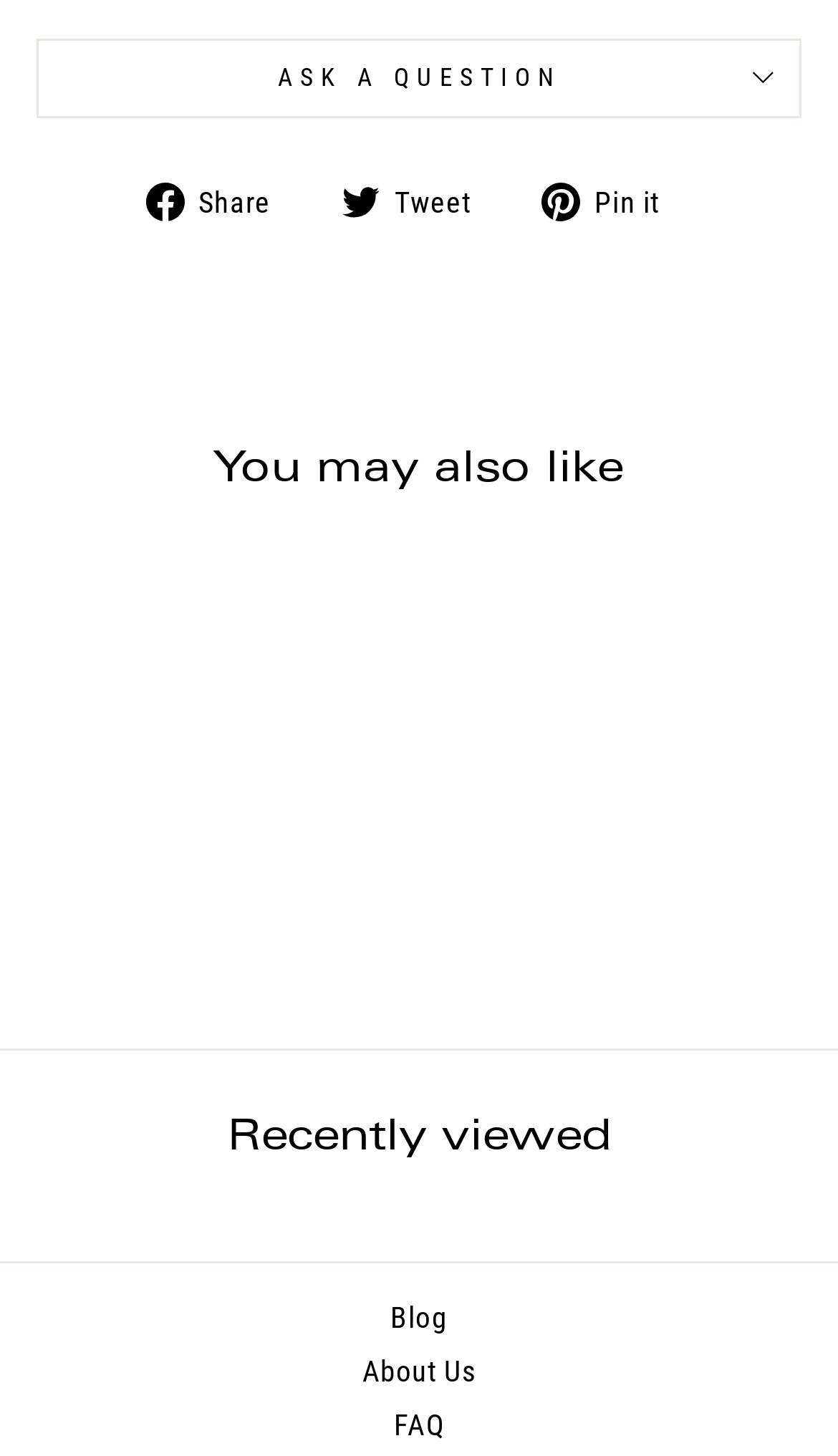Provide the bounding box coordinates, formatted as (top-left x, top-left y, bottom-right x, bottom-right y), with all values being floating point numbers between 0 and 1. Identify the bounding box of the UI element that matches the description: Blog

[0.466, 0.889, 0.534, 0.921]